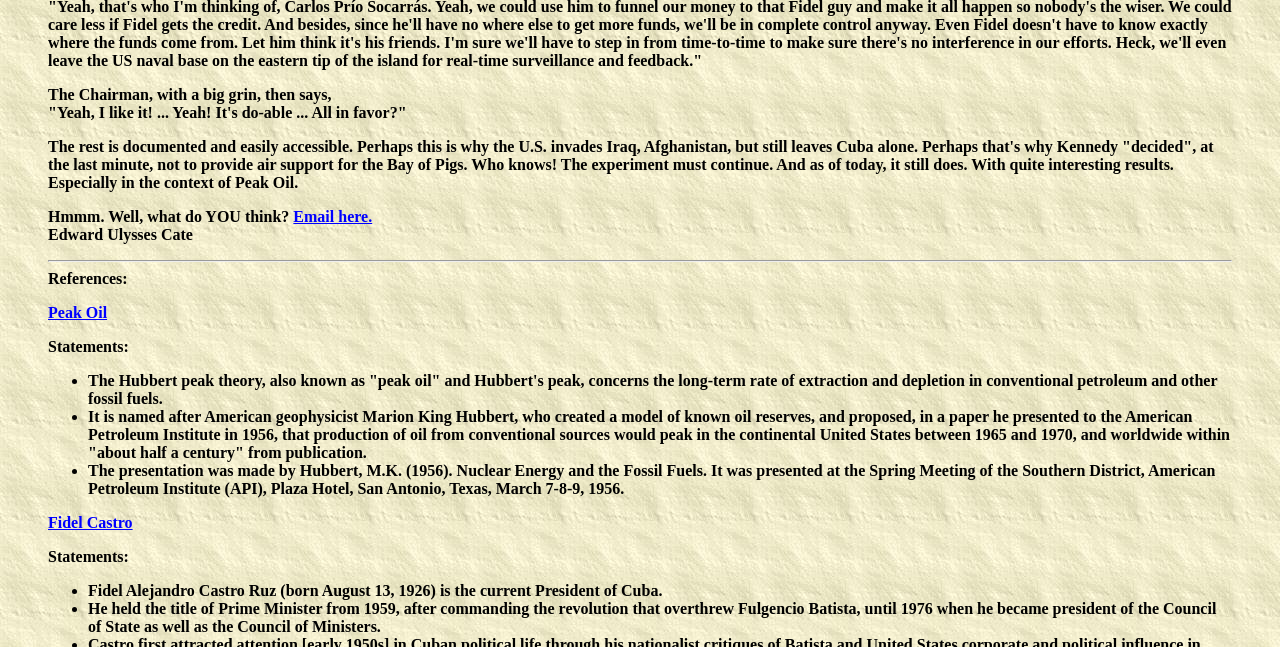Given the description "References", determine the bounding box of the corresponding UI element.

[0.038, 0.417, 0.096, 0.443]